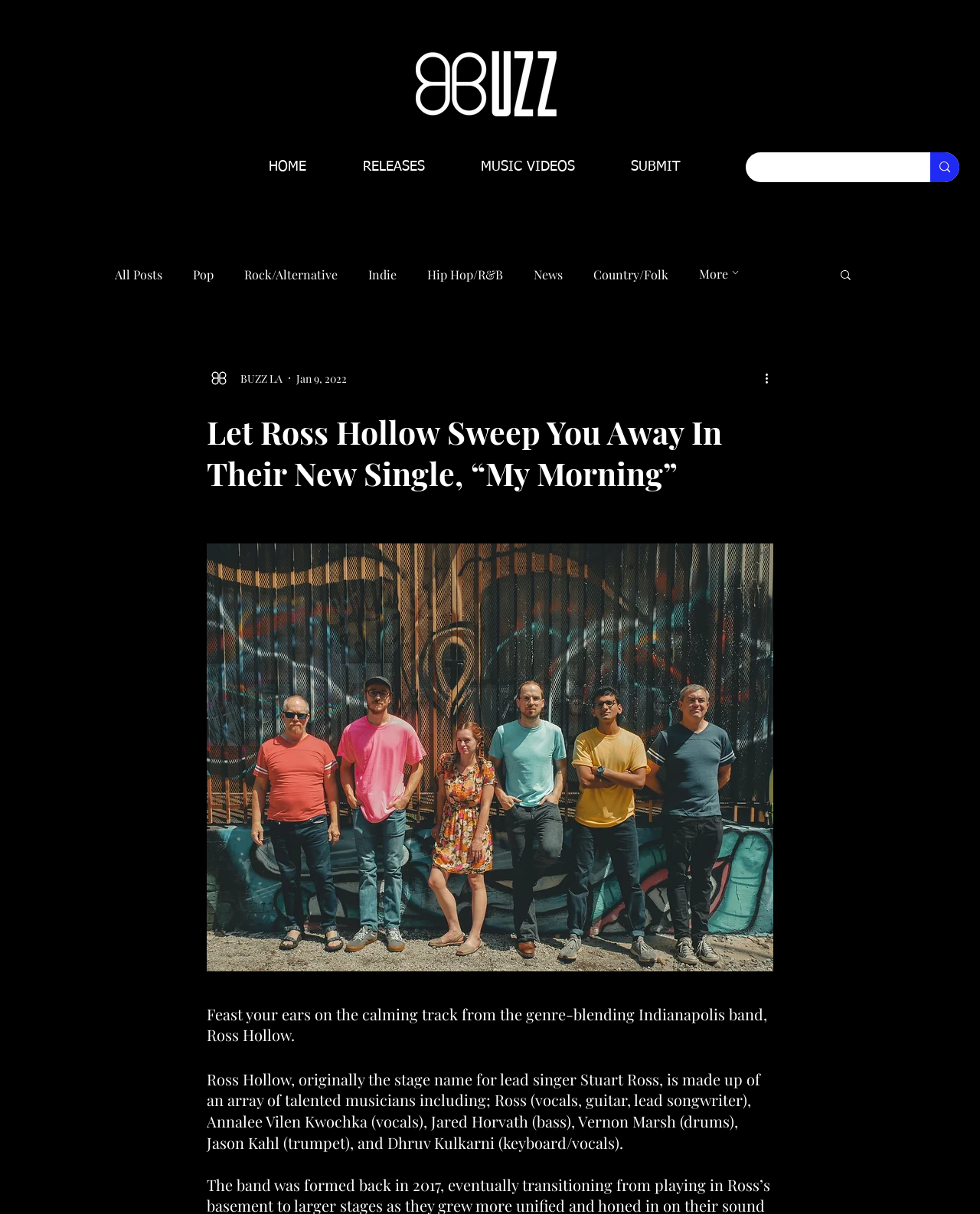Find the bounding box coordinates for the area that must be clicked to perform this action: "View more posts".

[0.713, 0.218, 0.758, 0.233]